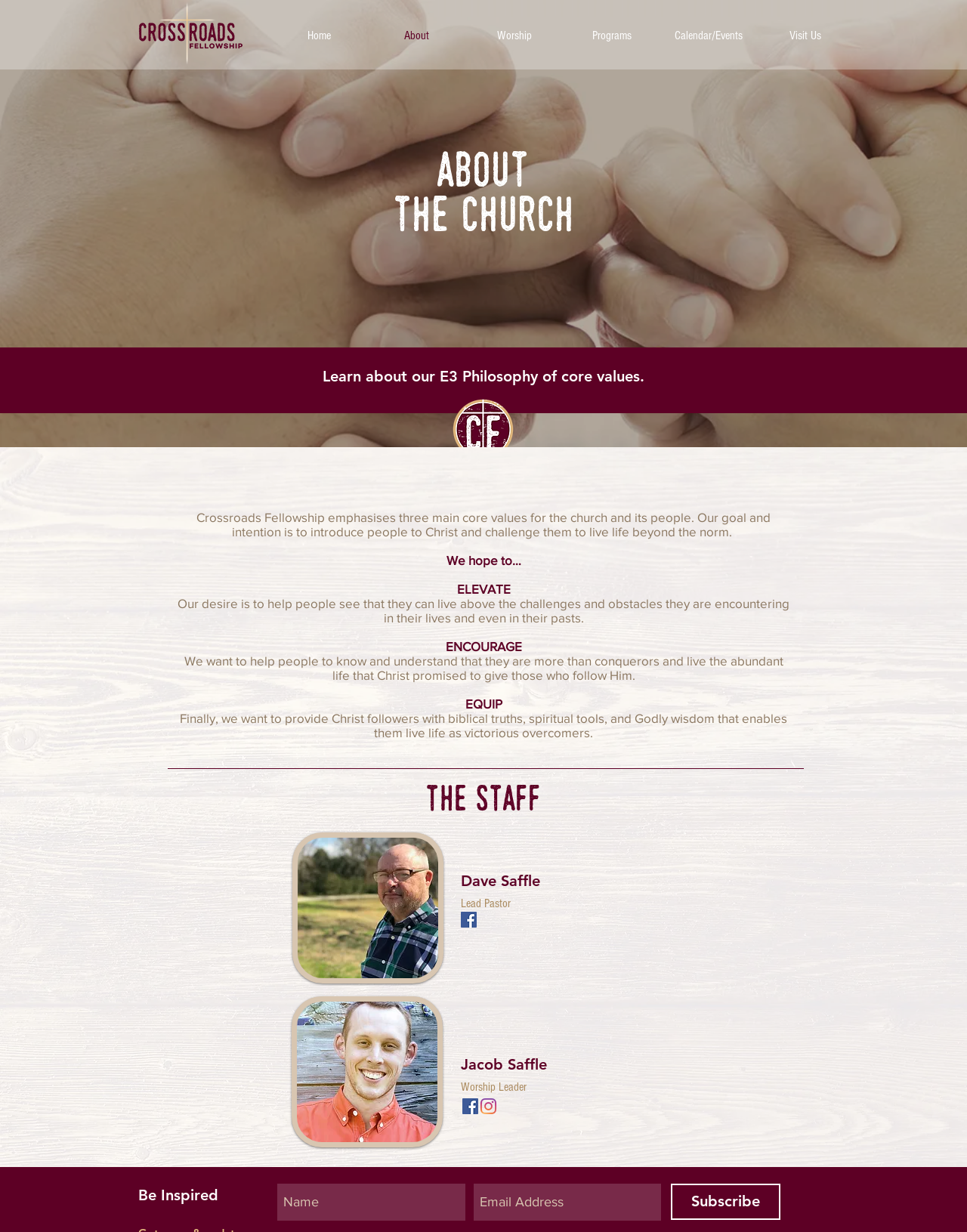Show the bounding box coordinates of the element that should be clicked to complete the task: "Click the 'Home' link".

[0.28, 0.01, 0.38, 0.047]